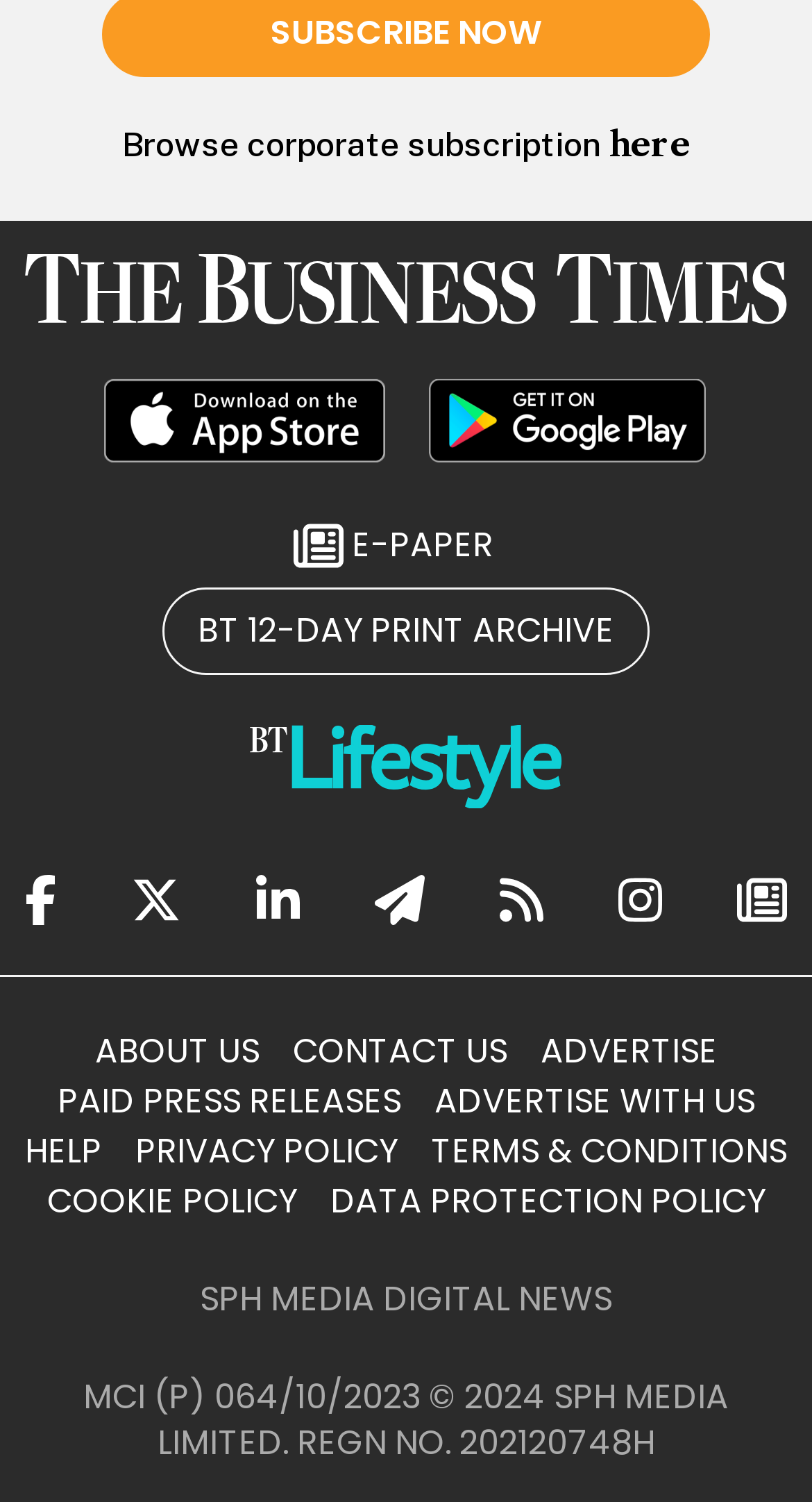Provide a brief response using a word or short phrase to this question:
How many download options are available for the newspaper's app?

2